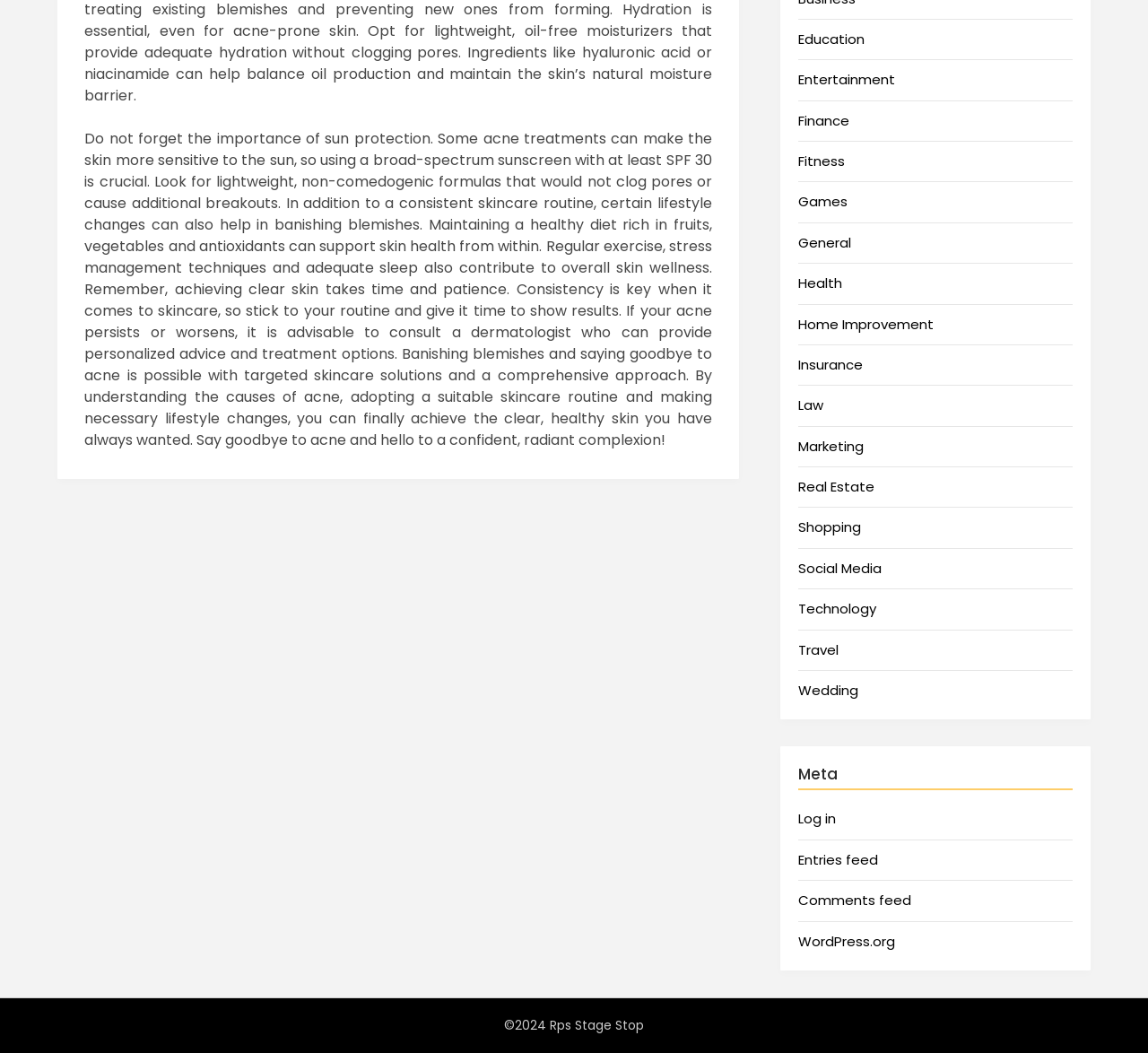Find the bounding box coordinates of the area that needs to be clicked in order to achieve the following instruction: "Click on Log in". The coordinates should be specified as four float numbers between 0 and 1, i.e., [left, top, right, bottom].

[0.696, 0.769, 0.728, 0.787]